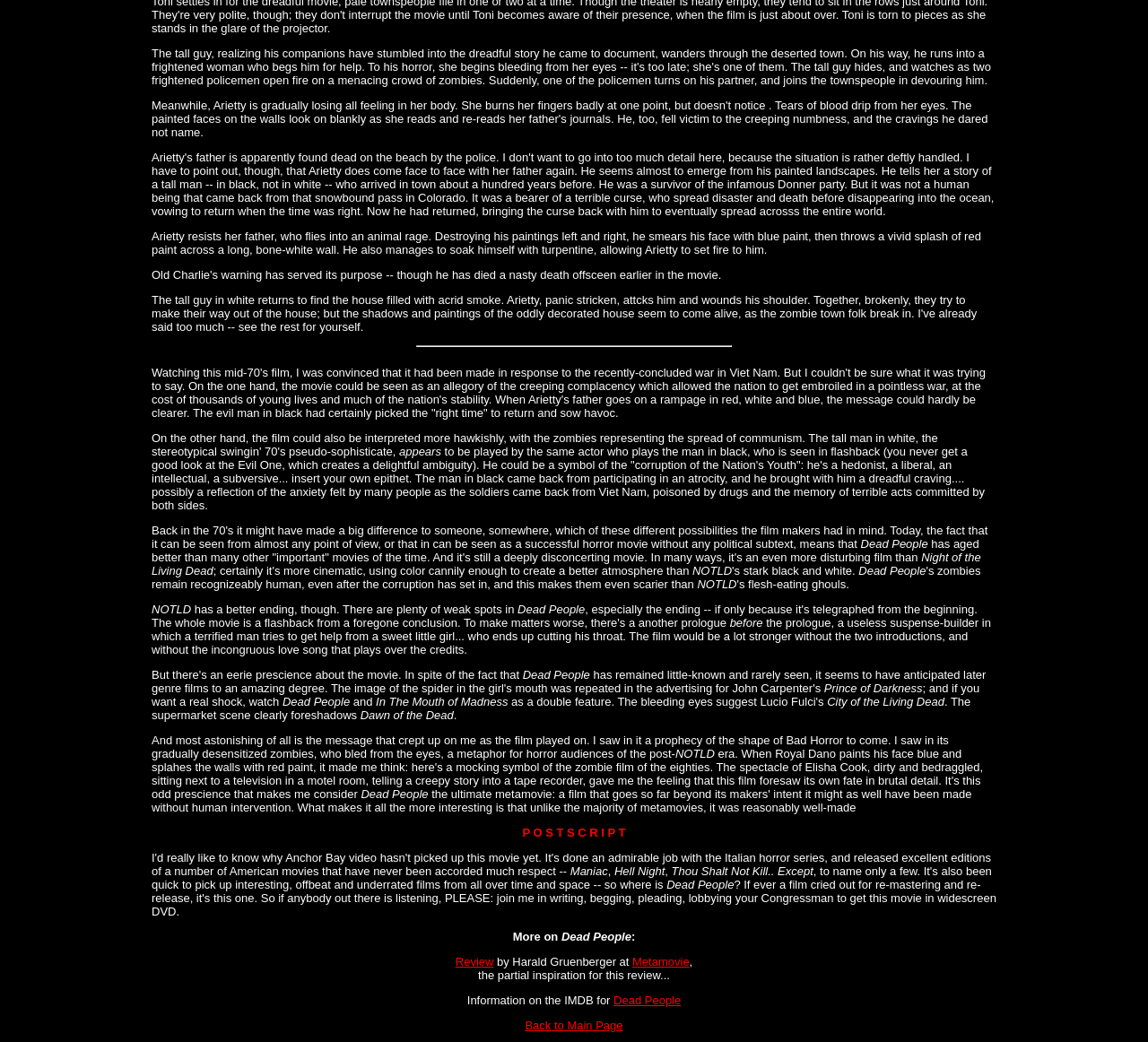What is the name of the actor who plays the man in black?
From the screenshot, provide a brief answer in one word or phrase.

same actor as Arietty's father